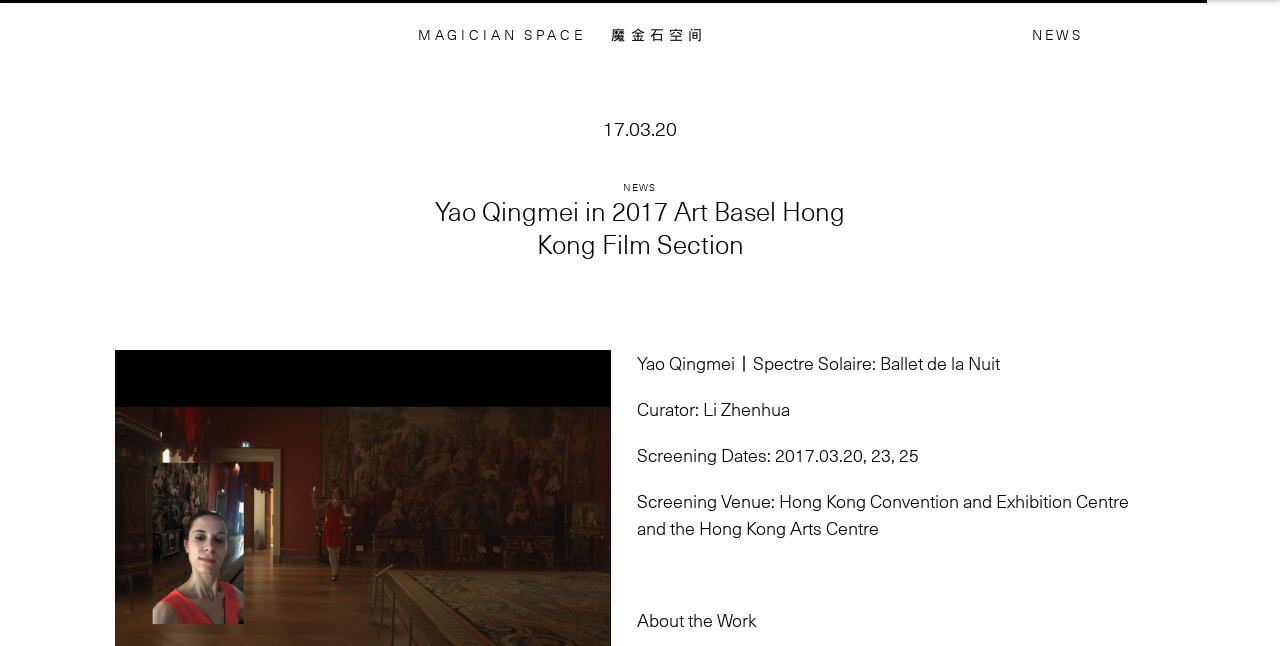Extract the heading text from the webpage.

MAGICIAN SPACE 魔金石空间